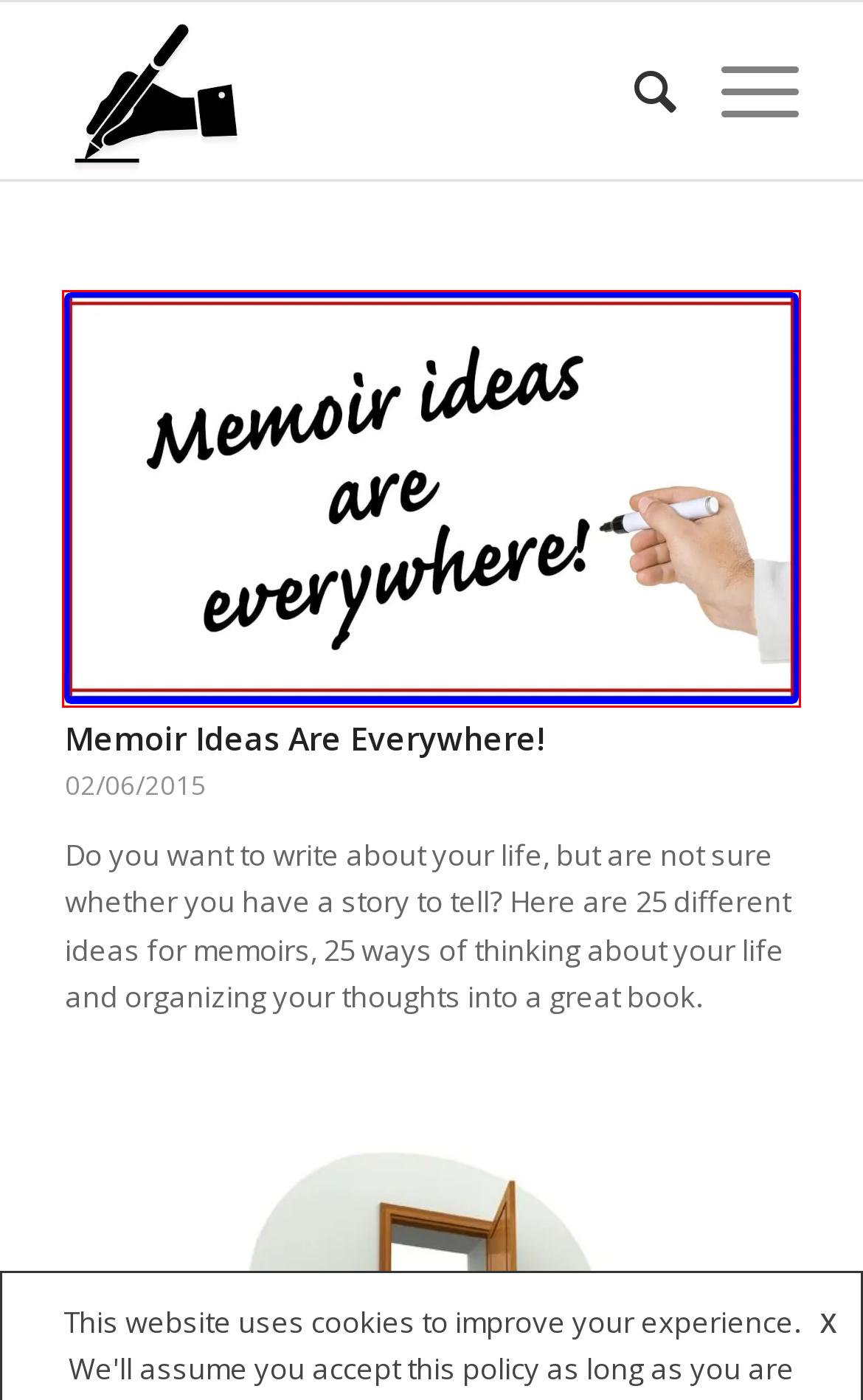You are given a screenshot of a webpage with a red rectangle bounding box. Choose the best webpage description that matches the new webpage after clicking the element in the bounding box. Here are the candidates:
A. How to Find Your Memoir Writer's Voice - Barry Fox
B. Memoir Ideas - 25 Great Ones! - Google story - Barry Fox, Ghostwriter
C. What is the Ghostwriting Process? Here Are 5 Possibilities
D. The Book Proposal - Google story - Barry Fox
E. Memoir Ghostwriter - Bestselling Authors Write Your Memoir
F. What Is a Memoir? - A Look at What It Is and Is Not
G. Memoir Ideas Are Everywhere - Ghostwriter Barry Fox Explains
H. The Book Ghostwriting Process - Google story - Explained!

G